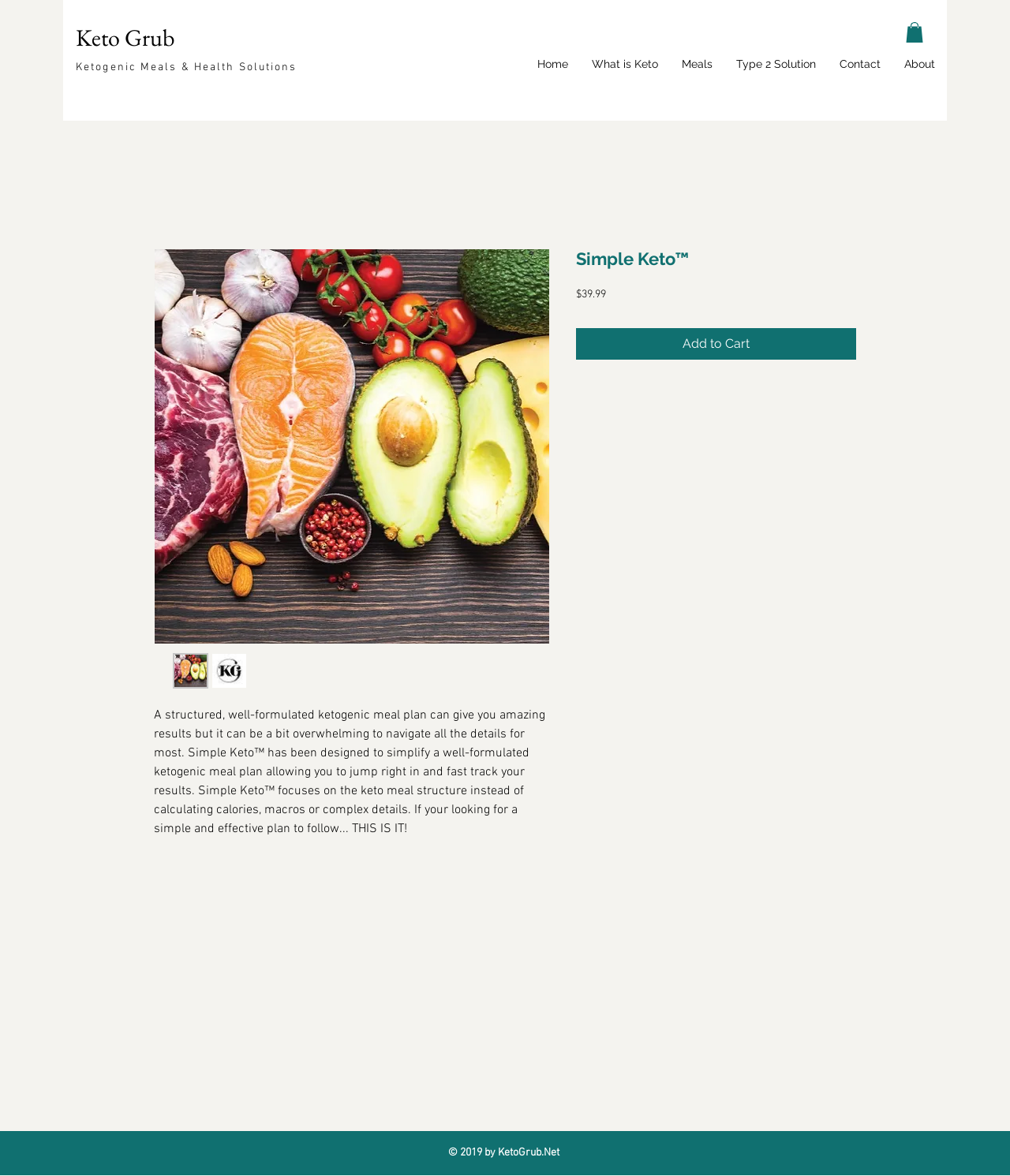How much does the Simple Keto plan cost?
Refer to the image and give a detailed response to the question.

The price of the Simple Keto plan is mentioned below the heading 'Simple Keto™' in the article section, where it says '$39.99'.